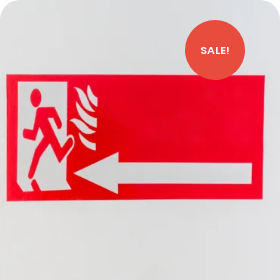Describe all the elements and aspects of the image comprehensively.

The image prominently features a bright red emergency exit sign, picturing a figure running towards a door marked by flames, indicating an escape route. The design includes an arrow pointing left, guiding individuals to the exit in a clear and straightforward manner. A bold circular label overlays the corner of the image, declaring "SALE!" This promotional element suggests a limited-time offer or discount related to this design, likely tied to the context of printing services. The overall aesthetic emphasizes urgency and clarity, suitable for safety signage while integrating a marketing appeal.